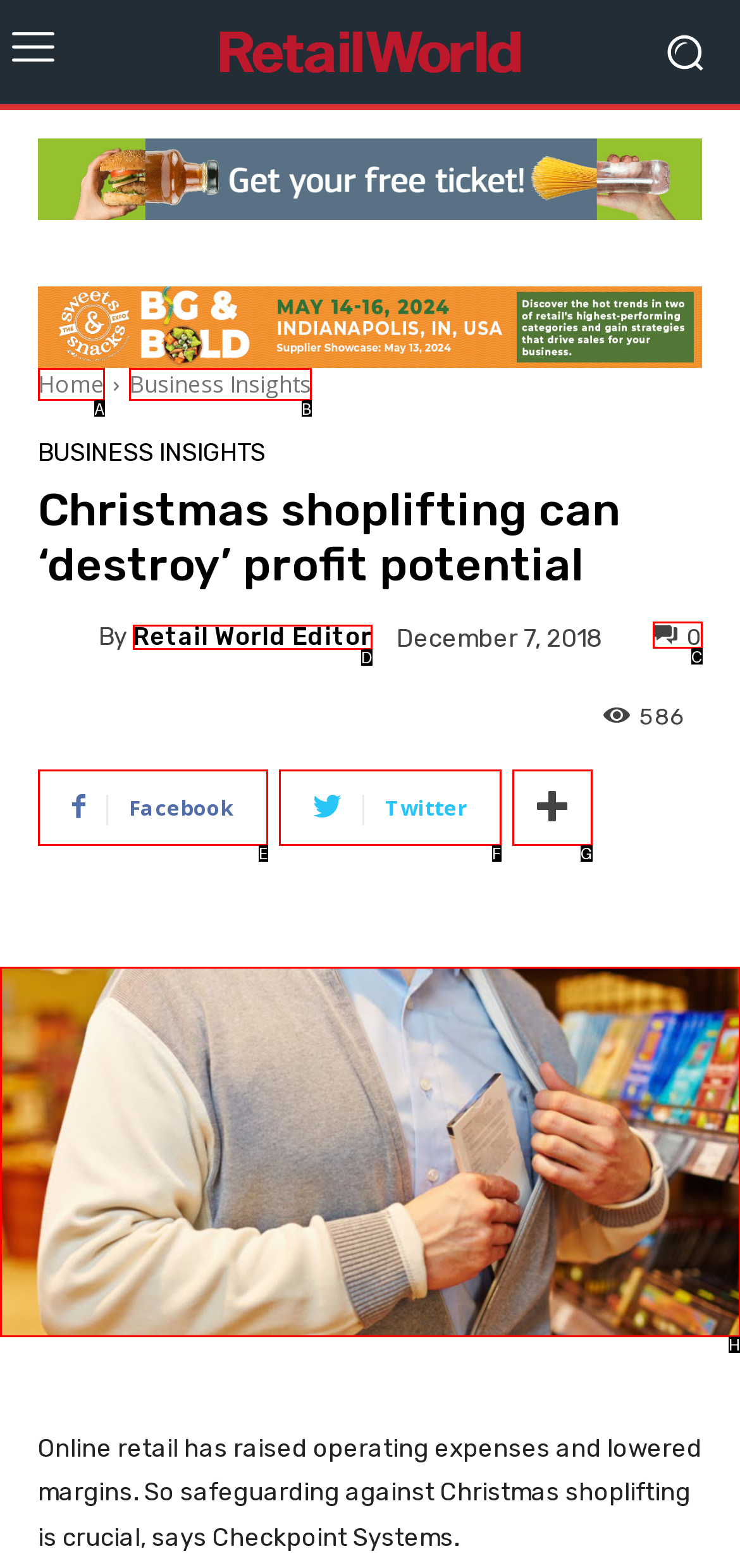Determine the HTML element that best matches this description: Menu from the given choices. Respond with the corresponding letter.

None